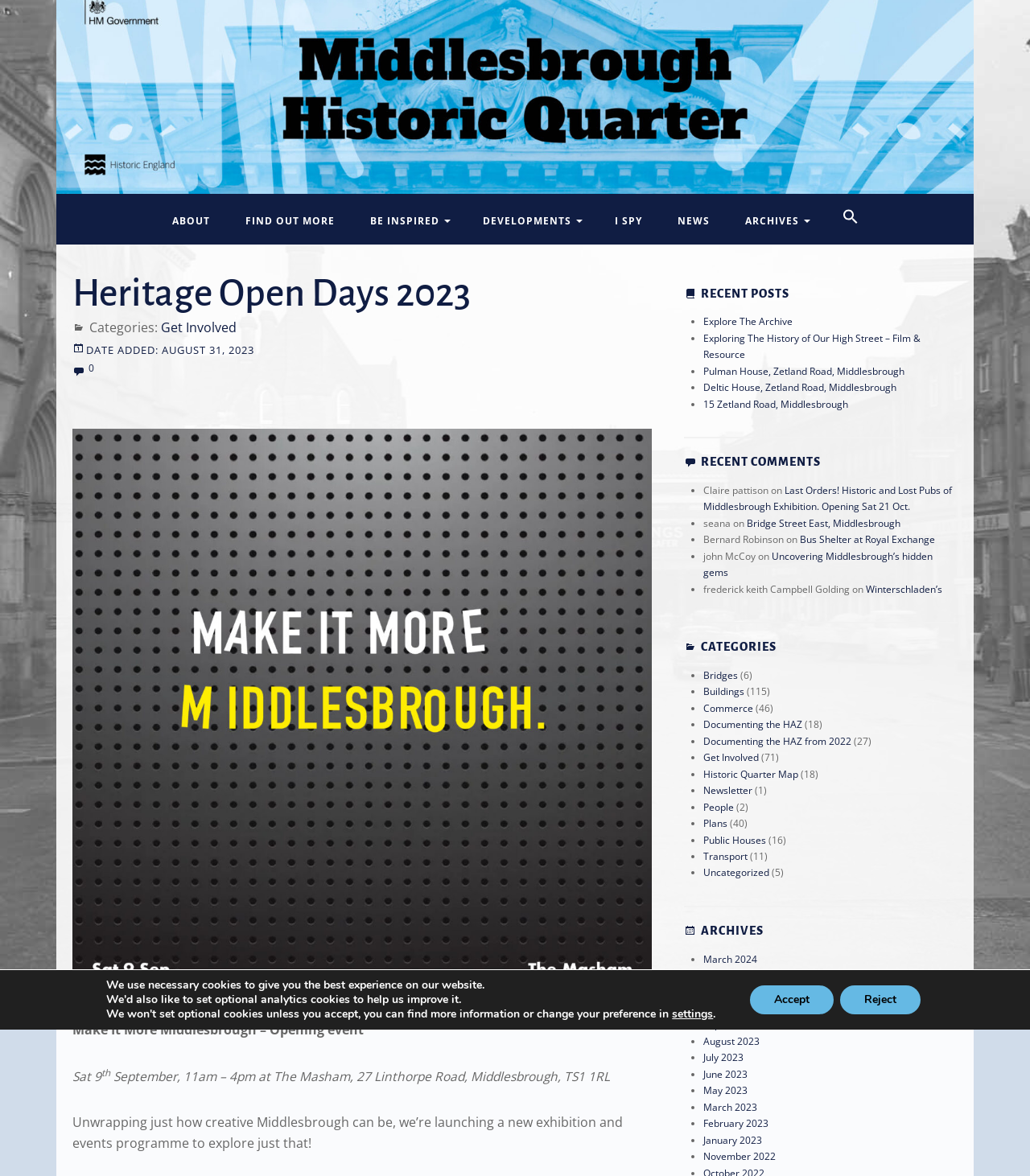What is the time of the event?
Based on the content of the image, thoroughly explain and answer the question.

I found the answer by looking at the text 'Make It More Middlesbrough – Opening event Sat 9th September, 11am – 4pm at The Masham, 27 Linthorpe Road, Middlesbrough, TS1 1RL' which is a StaticText element.